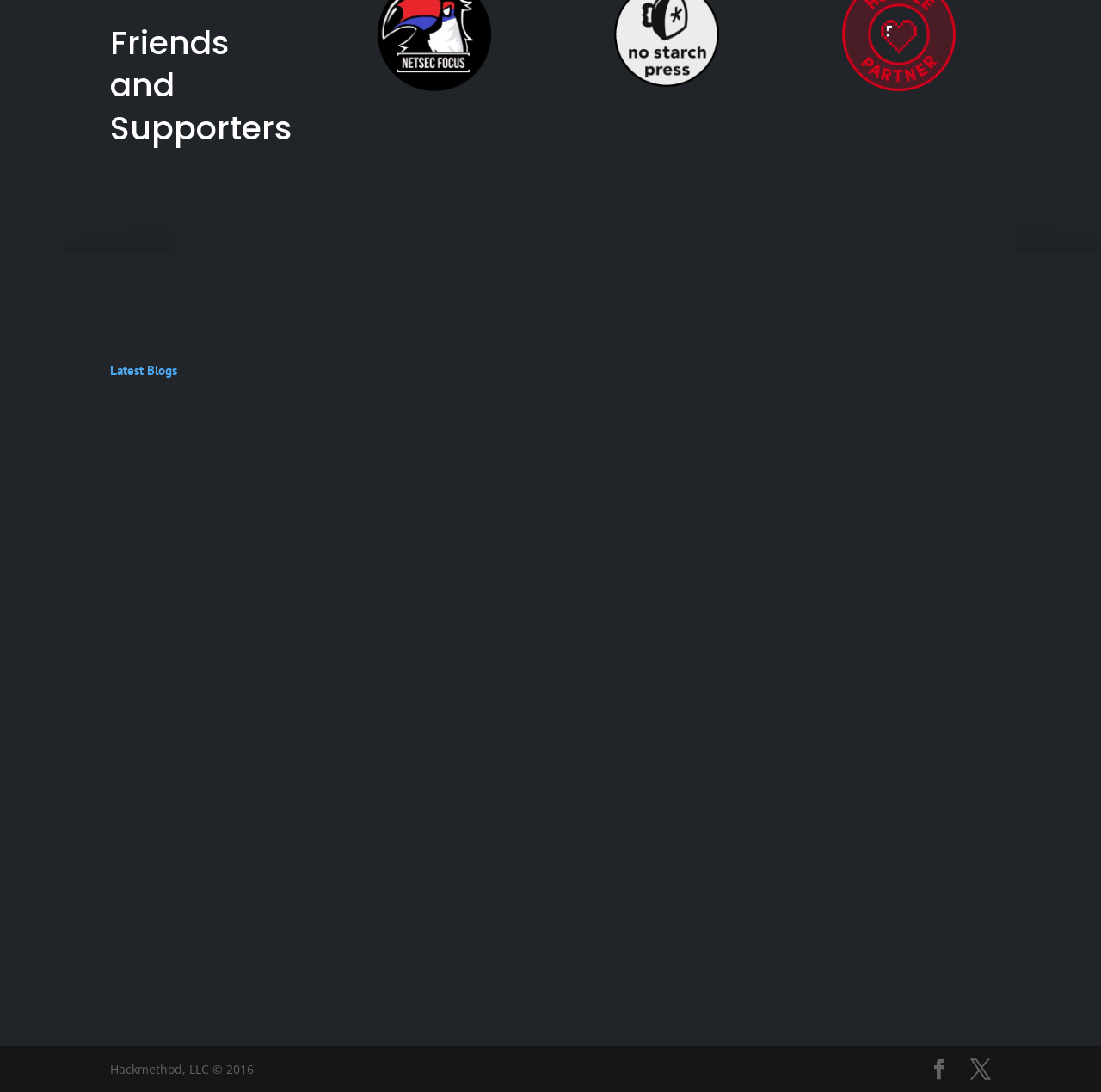How many links are in the first article? Please answer the question using a single word or phrase based on the image.

2